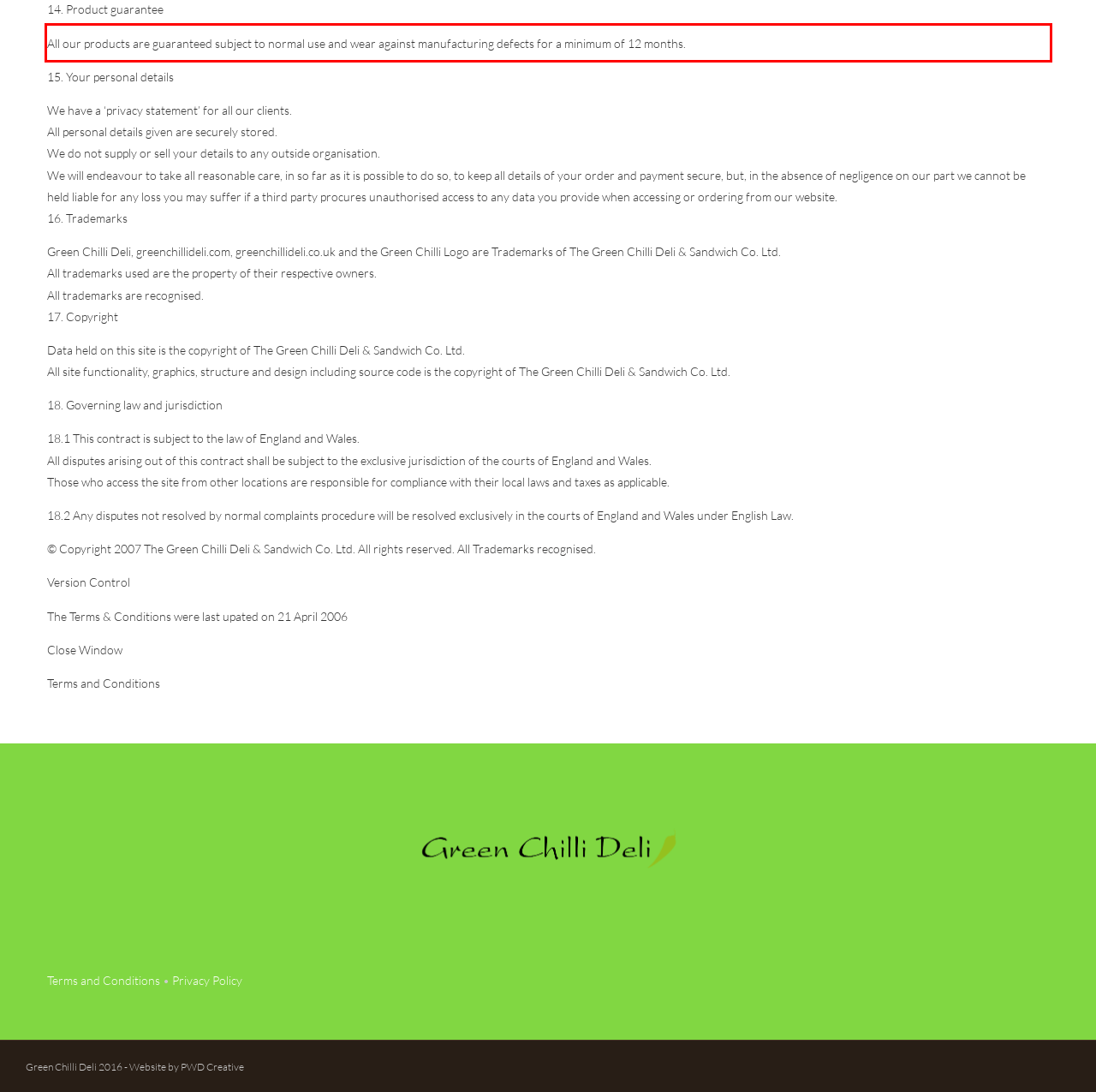View the screenshot of the webpage and identify the UI element surrounded by a red bounding box. Extract the text contained within this red bounding box.

All our products are guaranteed subject to normal use and wear against manufacturing defects for a minimum of 12 months.